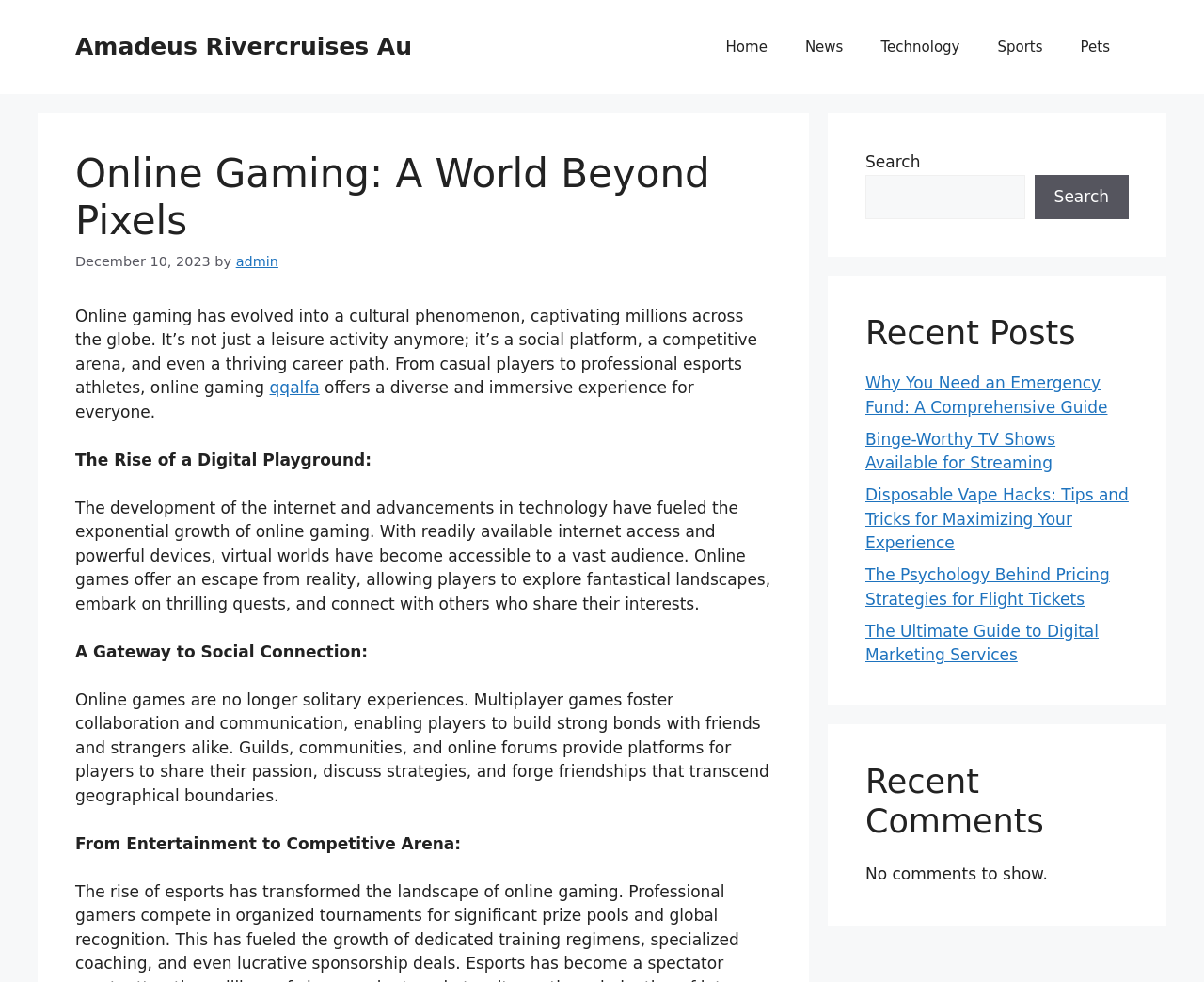Are there any comments on the article? Based on the screenshot, please respond with a single word or phrase.

No